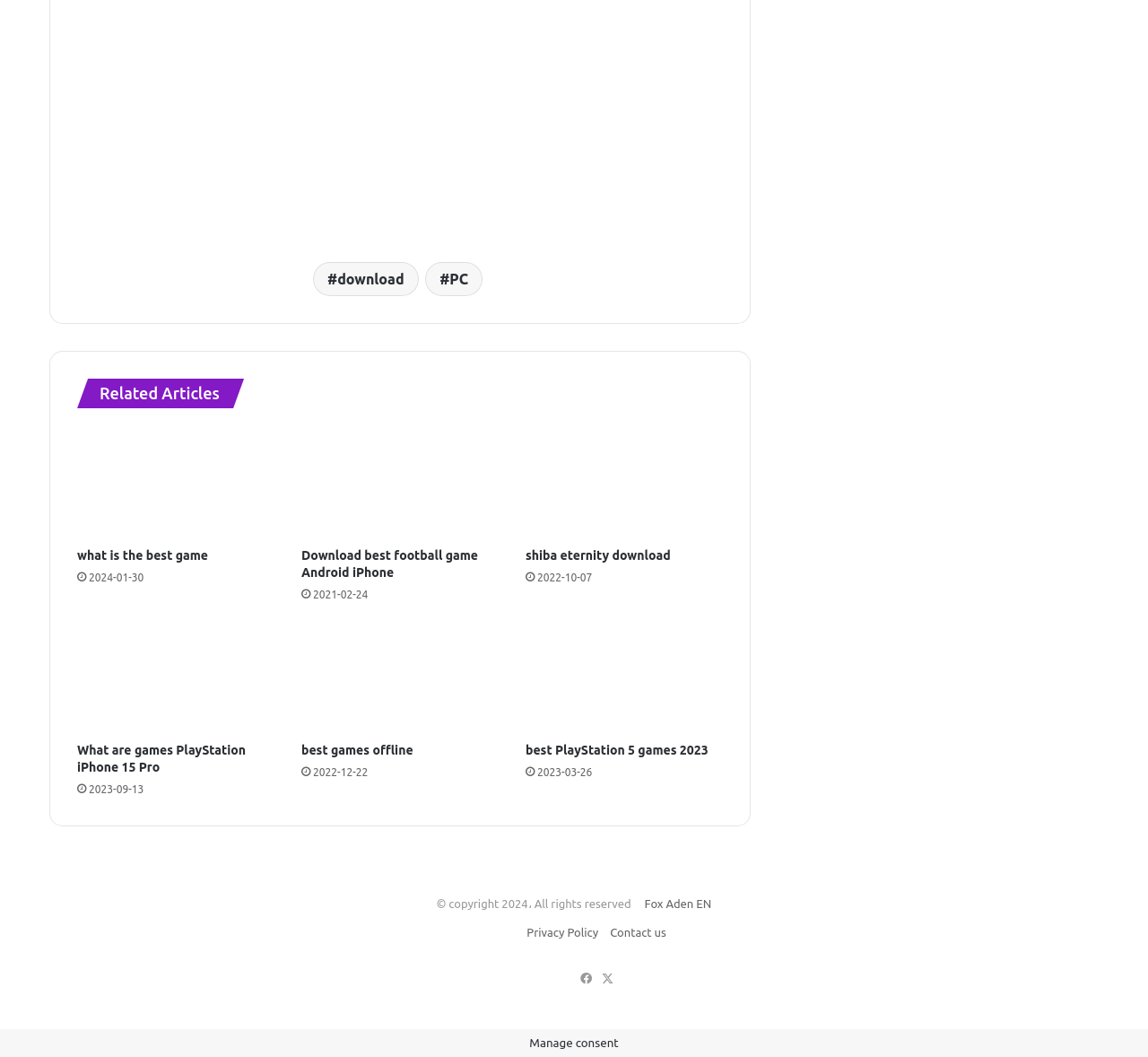Determine the bounding box coordinates for the clickable element to execute this instruction: "Click on 'How to play and play roblox game'". Provide the coordinates as four float numbers between 0 and 1, i.e., [left, top, right, bottom].

[0.142, 0.197, 0.555, 0.217]